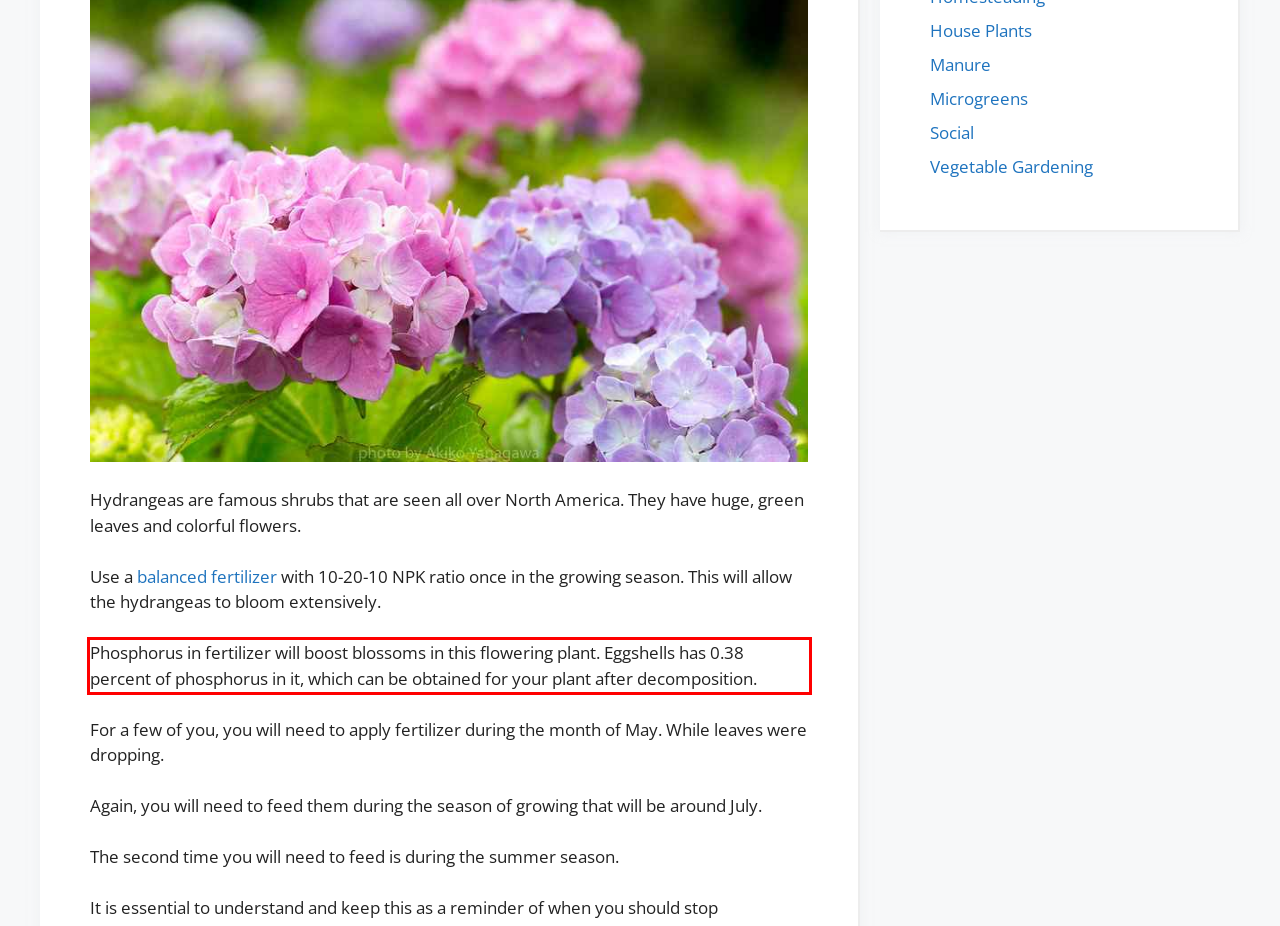Identify and transcribe the text content enclosed by the red bounding box in the given screenshot.

Phosphorus in fertilizer will boost blossoms in this flowering plant. Eggshells has 0.38 percent of phosphorus in it, which can be obtained for your plant after decomposition.